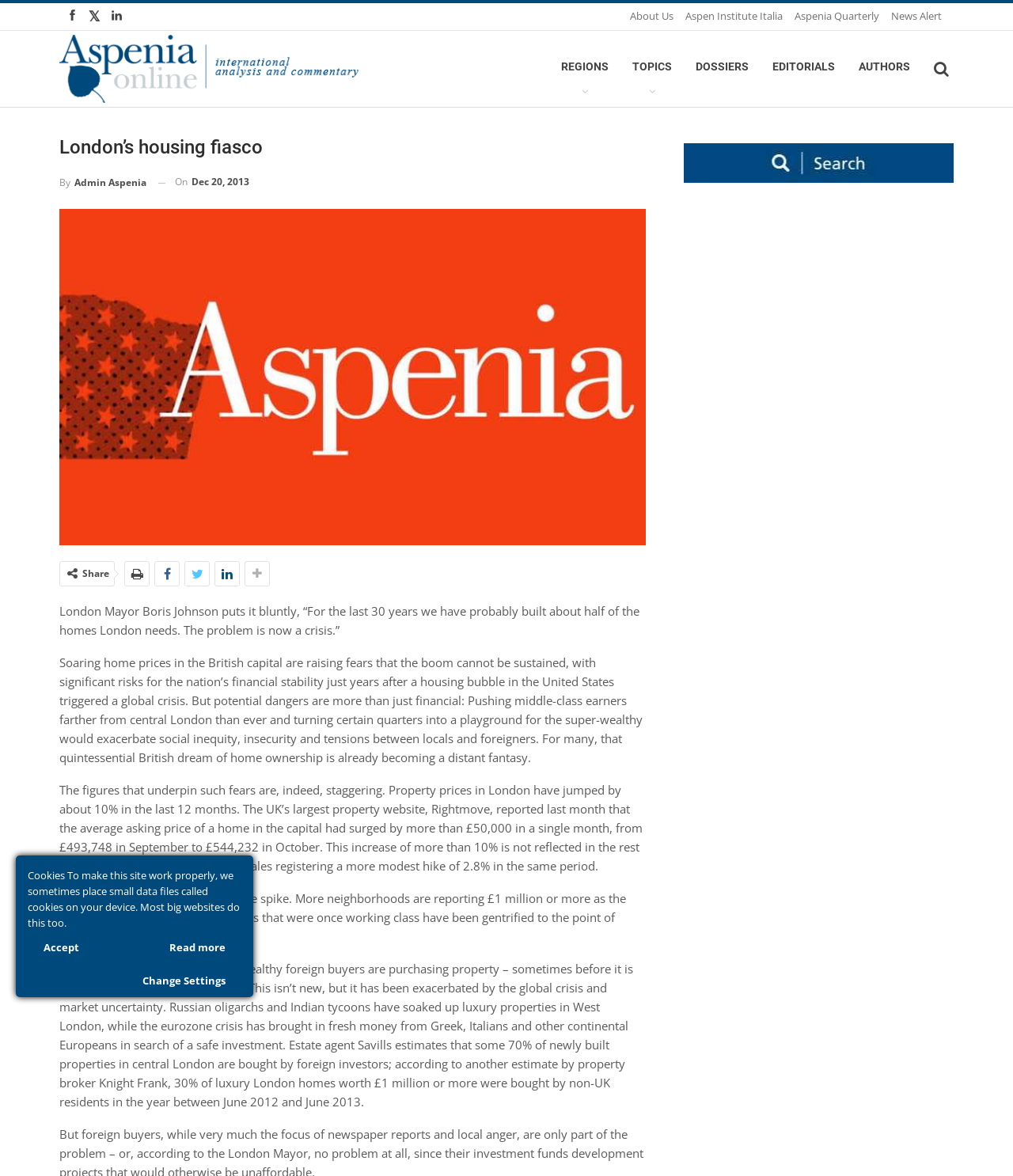Determine the bounding box coordinates of the element that should be clicked to execute the following command: "Share the article".

[0.081, 0.482, 0.108, 0.493]